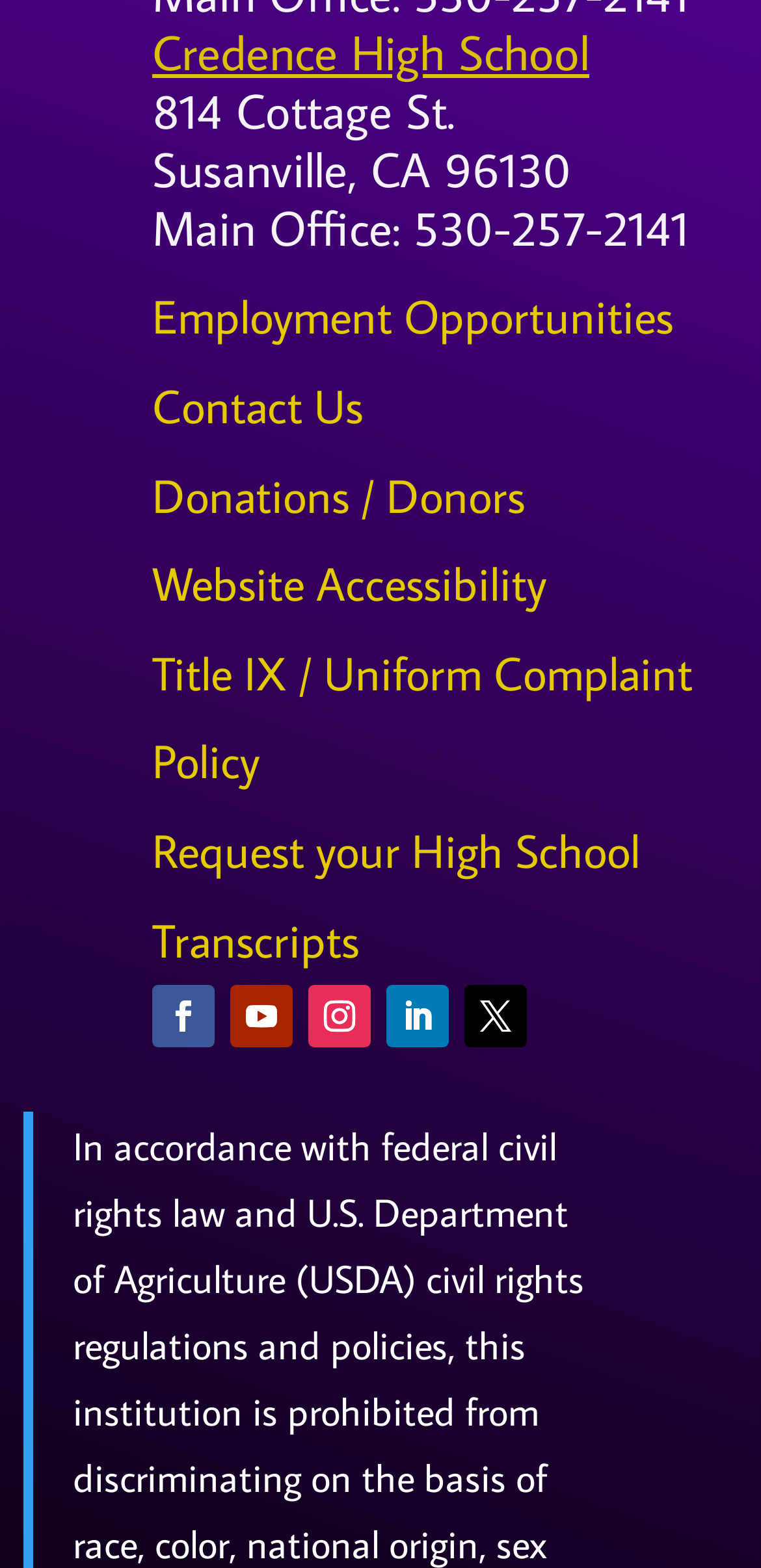How many links are available under the main section?
Using the image as a reference, give a one-word or short phrase answer.

8